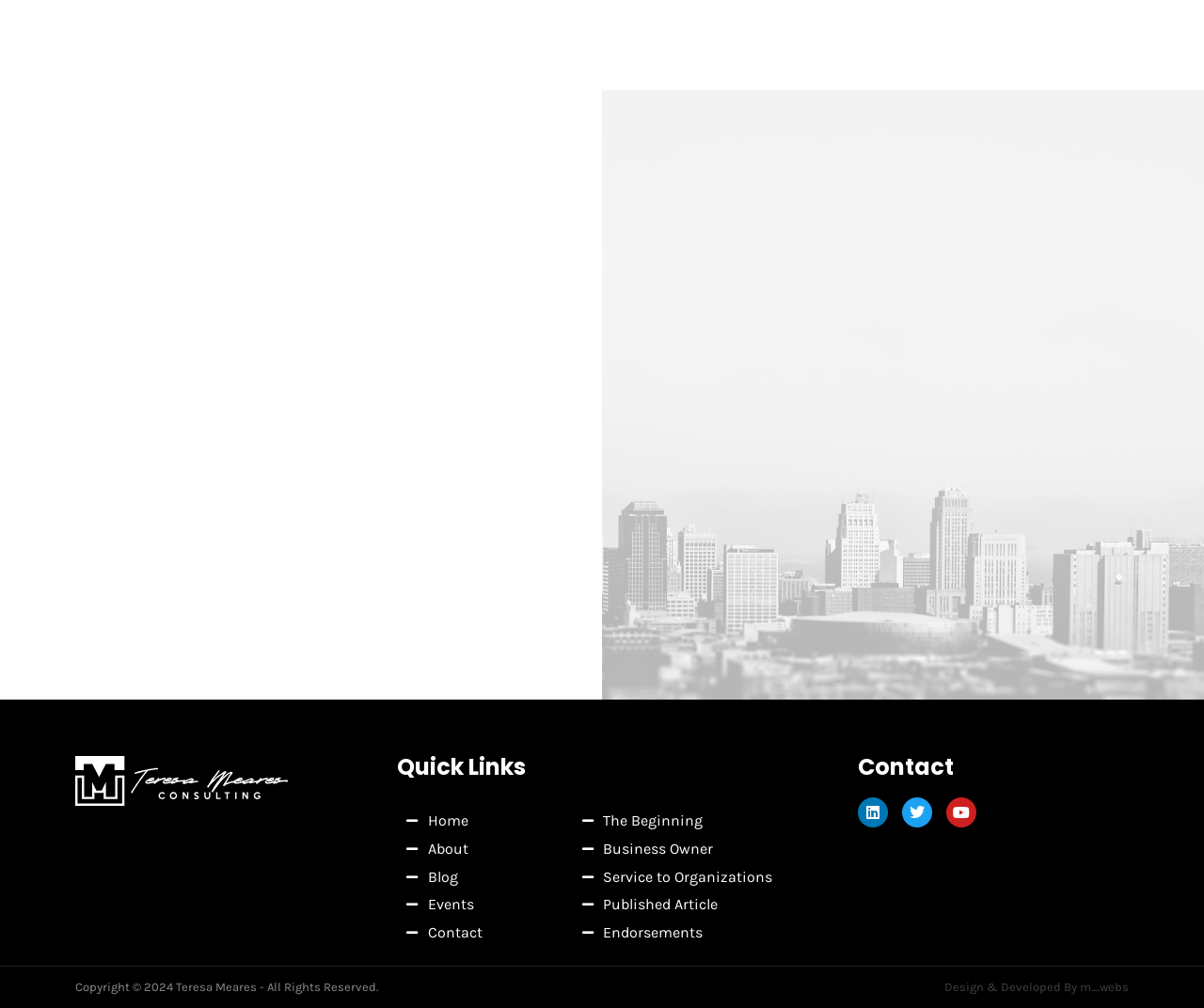Highlight the bounding box coordinates of the element you need to click to perform the following instruction: "read about the beginning."

[0.483, 0.801, 0.688, 0.828]